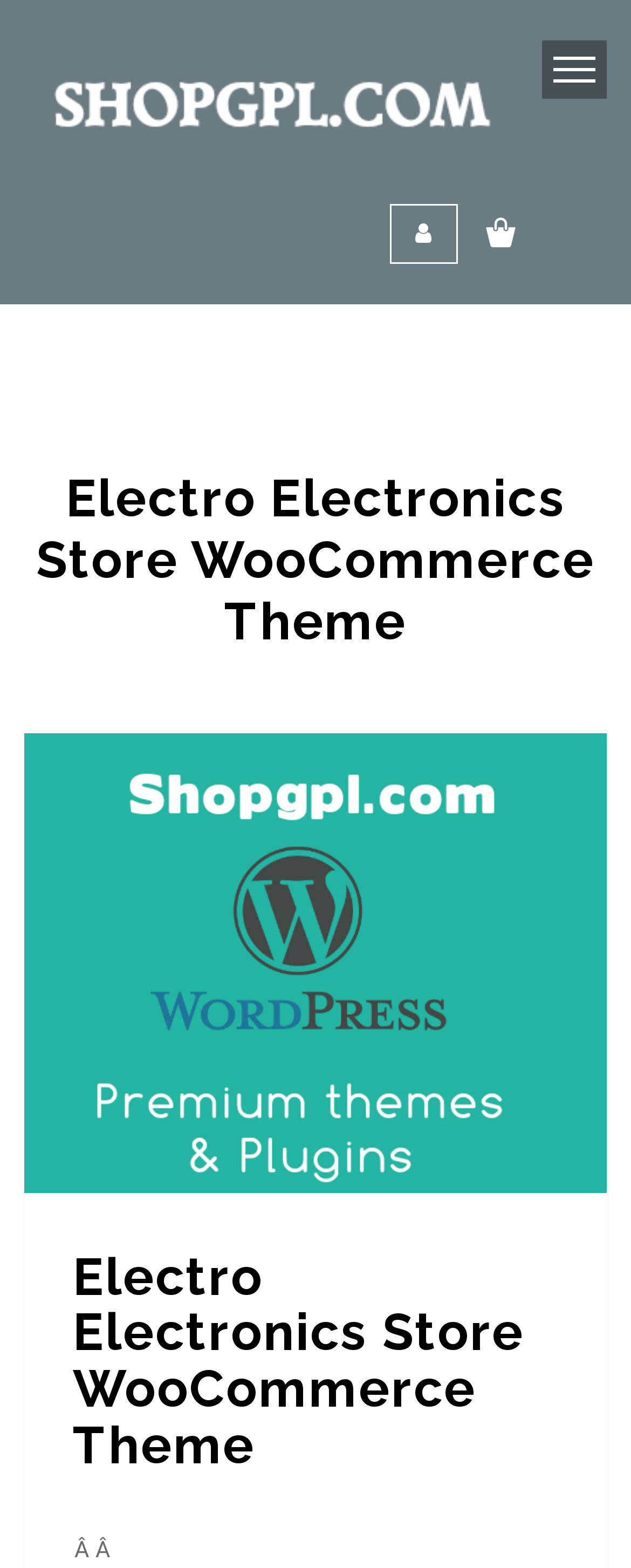Provide a thorough description of the webpage's content and layout.

The webpage is an e-commerce theme store, specifically showcasing the Electro Electronics Store WooCommerce Theme. At the top left, there is a link to "Buy Top Selling Wordpress Themes & Plugins" accompanied by an image with the same description. Below this, there is a prominent heading that reads "Electro Electronics Store WooCommerce Theme". 

On the top right, there is a link to "LOGIN" with an icon. 

Further down, there is another heading with the same text as the first one, "Electro Electronics Store WooCommerce Theme". Below this, there are three links, each with a corresponding image, labeled as "Electro Electronics Store WooCommerce Theme - 1", "Electro Electronics Store WooCommerce Theme - 2", and "Electro Electronics Store WooCommerce Theme - 3", respectively. These links and images are positioned in a horizontal row, with the first one on the left and the third one on the right.